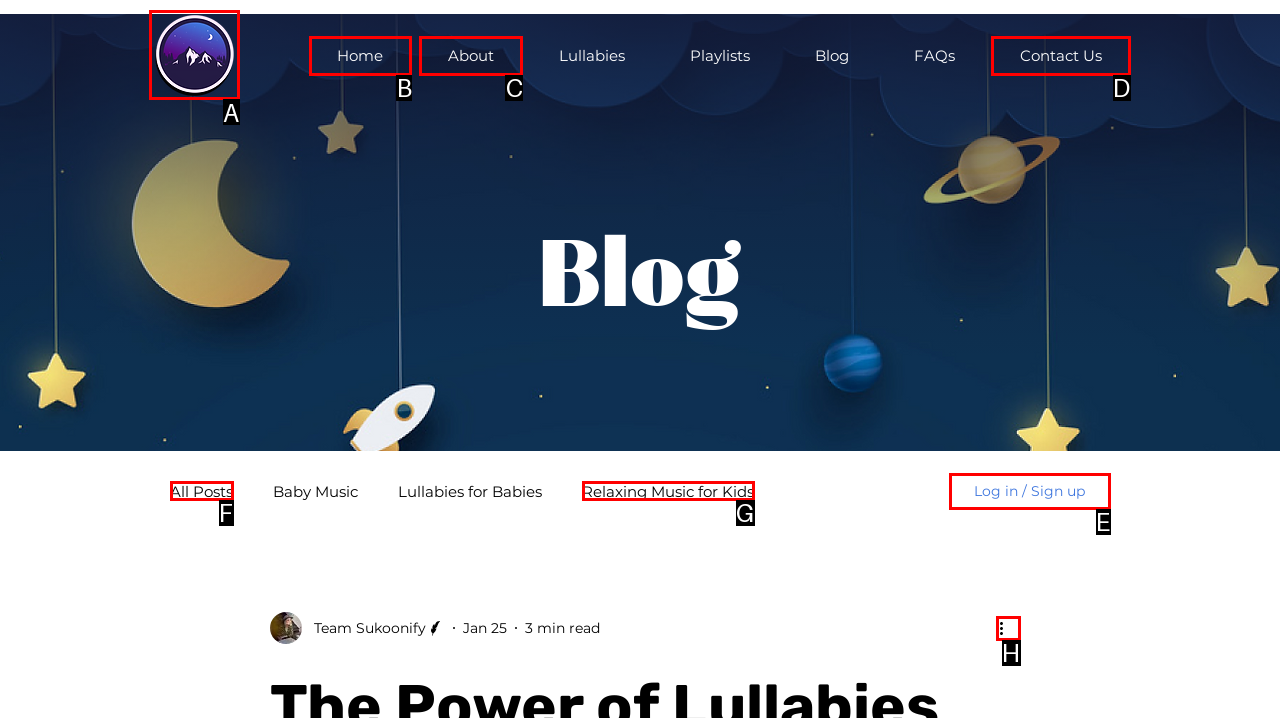For the task: Click the Sukoonify logo, identify the HTML element to click.
Provide the letter corresponding to the right choice from the given options.

A